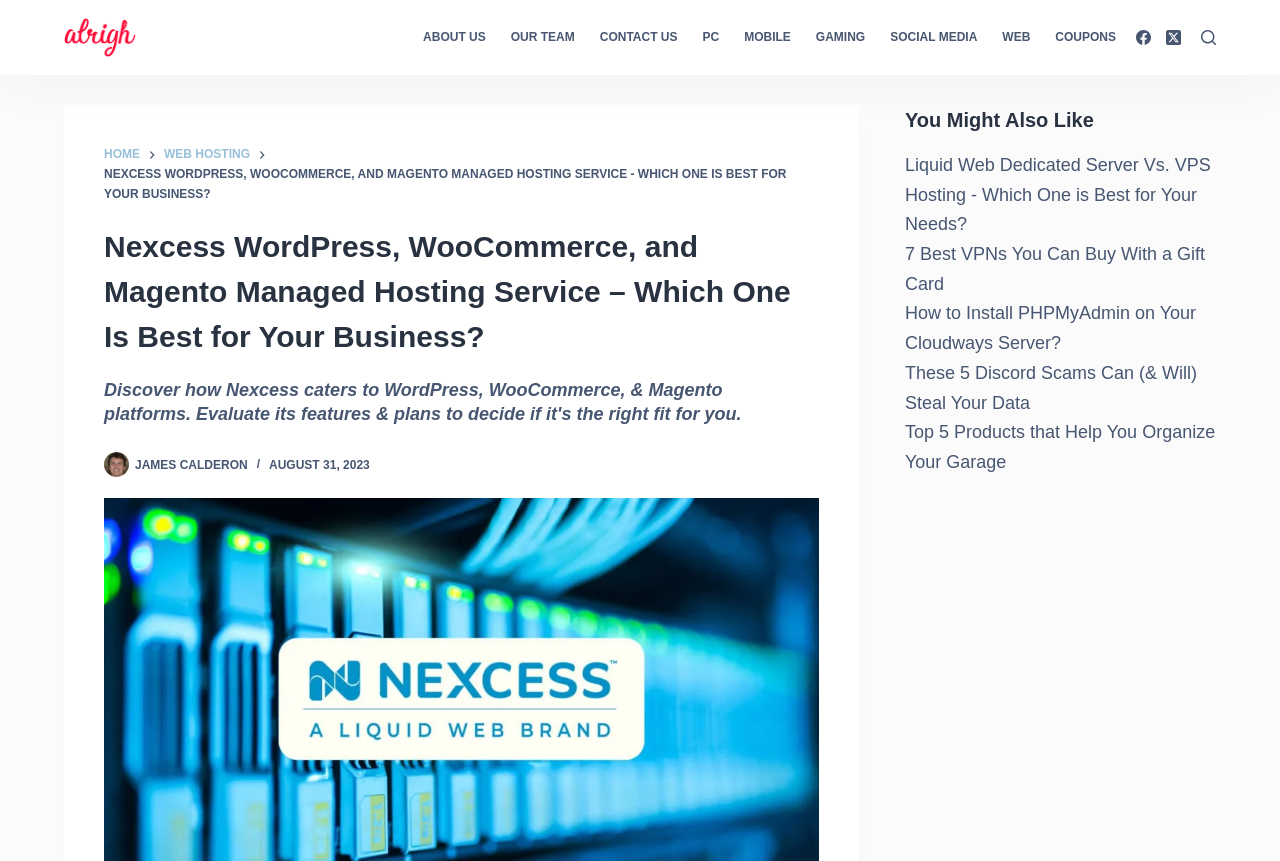Specify the bounding box coordinates of the area to click in order to follow the given instruction: "Click on the 'ABOUT US' menu item."

[0.331, 0.0, 0.389, 0.087]